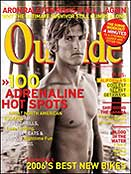Respond to the question below with a single word or phrase:
What year is mentioned on the cover?

2006